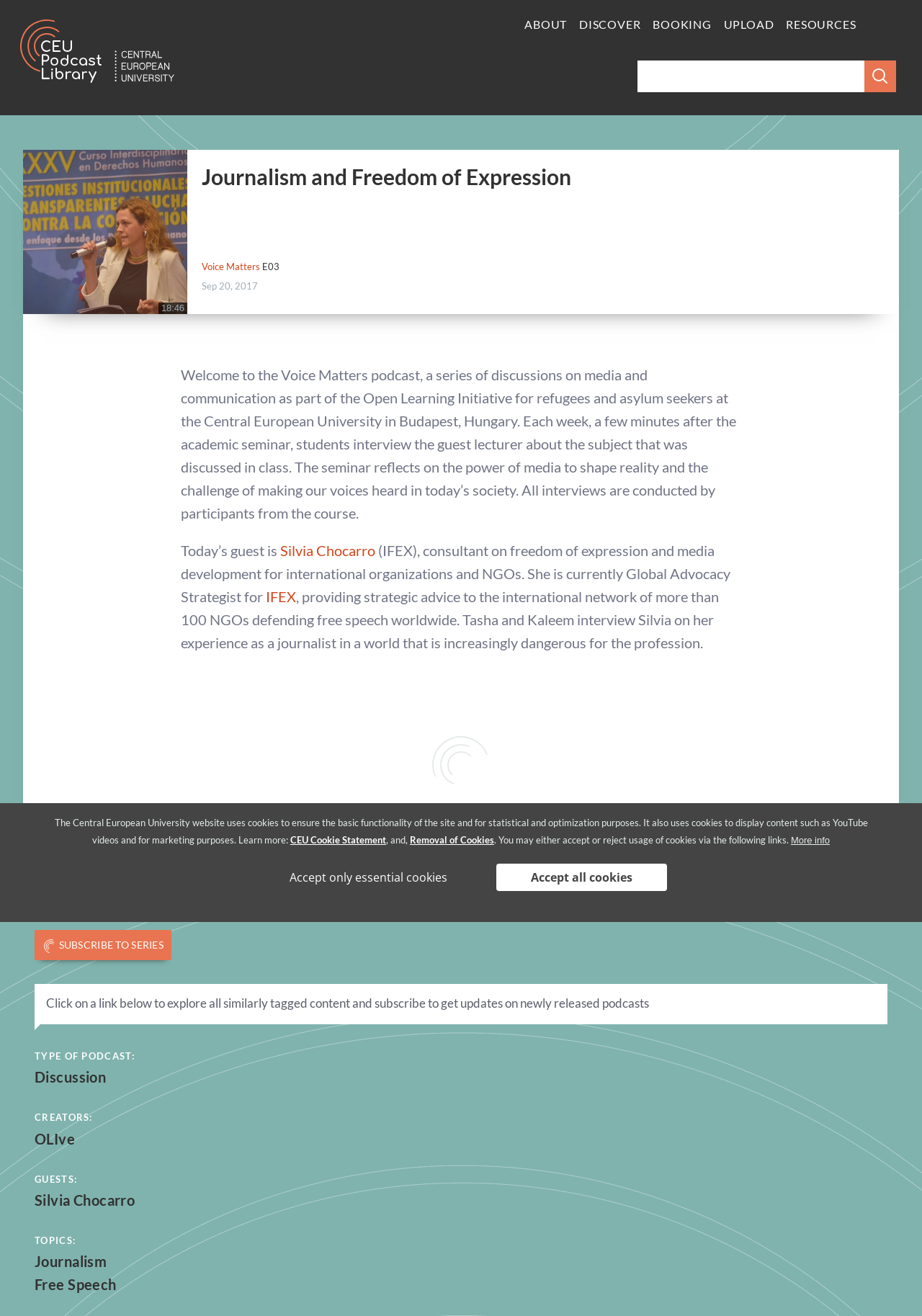Find the bounding box coordinates of the element's region that should be clicked in order to follow the given instruction: "Read more about the guest Silvia Chocarro". The coordinates should consist of four float numbers between 0 and 1, i.e., [left, top, right, bottom].

[0.304, 0.412, 0.407, 0.425]